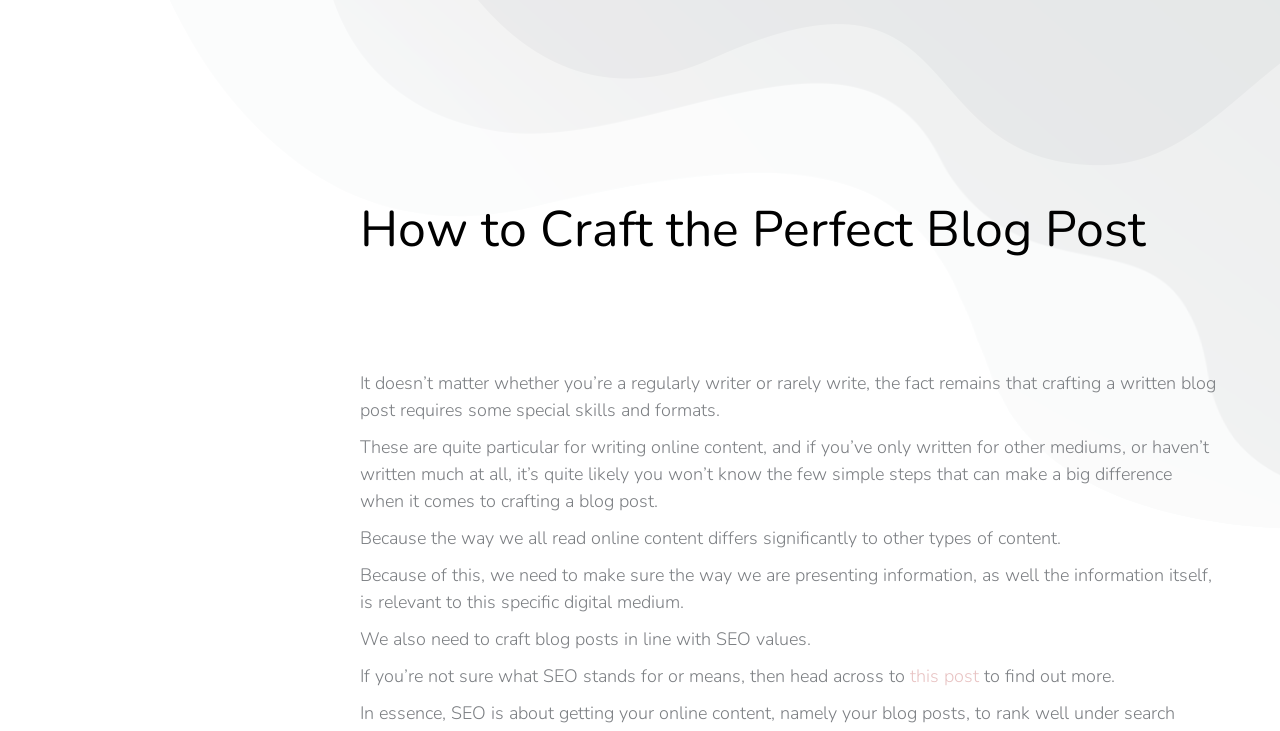Please give a one-word or short phrase response to the following question: 
What is the purpose of crafting a blog post?

for online content